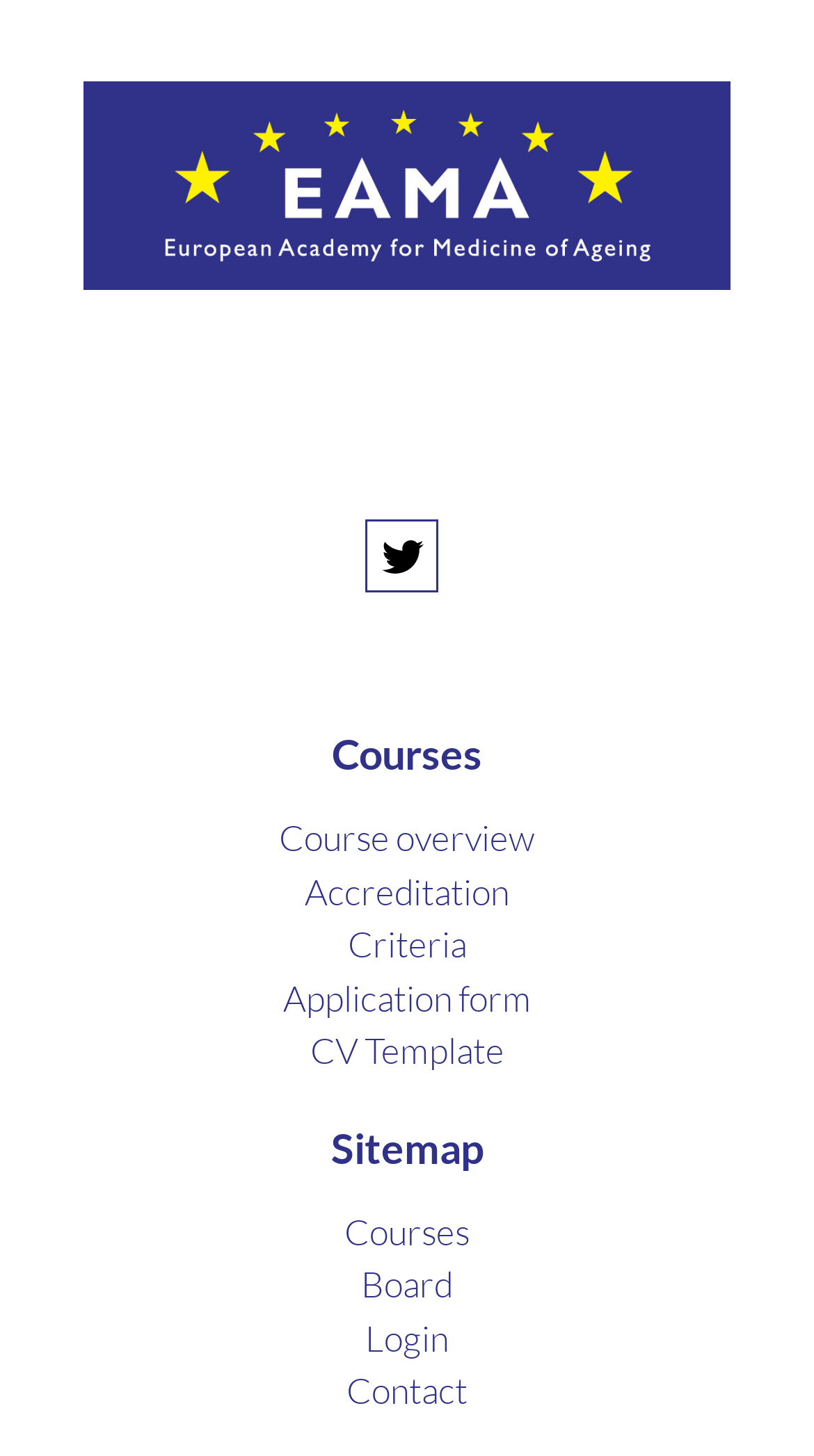Bounding box coordinates are specified in the format (top-left x, top-left y, bottom-right x, bottom-right y). All values are floating point numbers bounded between 0 and 1. Please provide the bounding box coordinate of the region this sentence describes: CV Template

[0.342, 0.703, 0.658, 0.74]